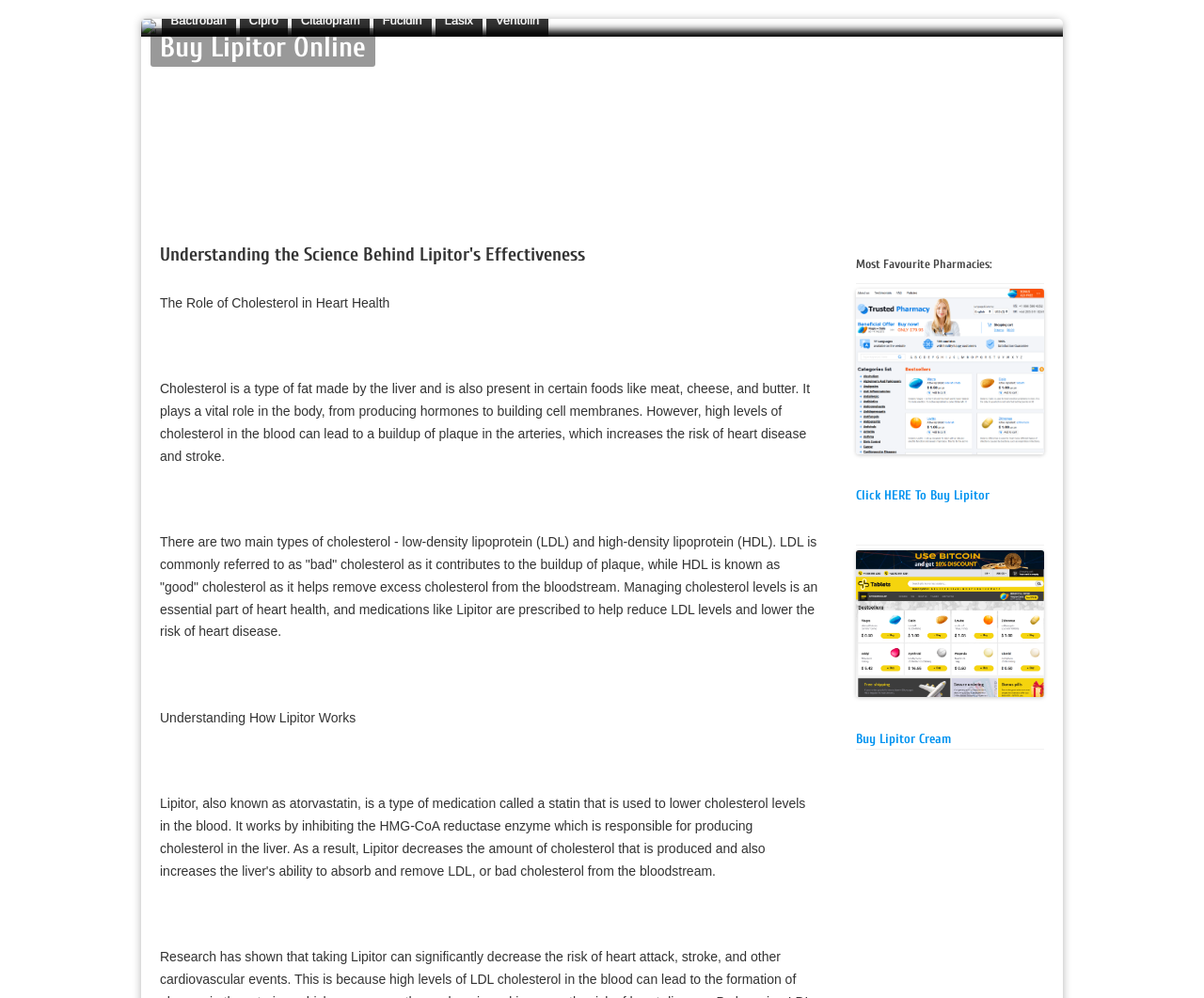Please mark the bounding box coordinates of the area that should be clicked to carry out the instruction: "Click on the HOME link".

None